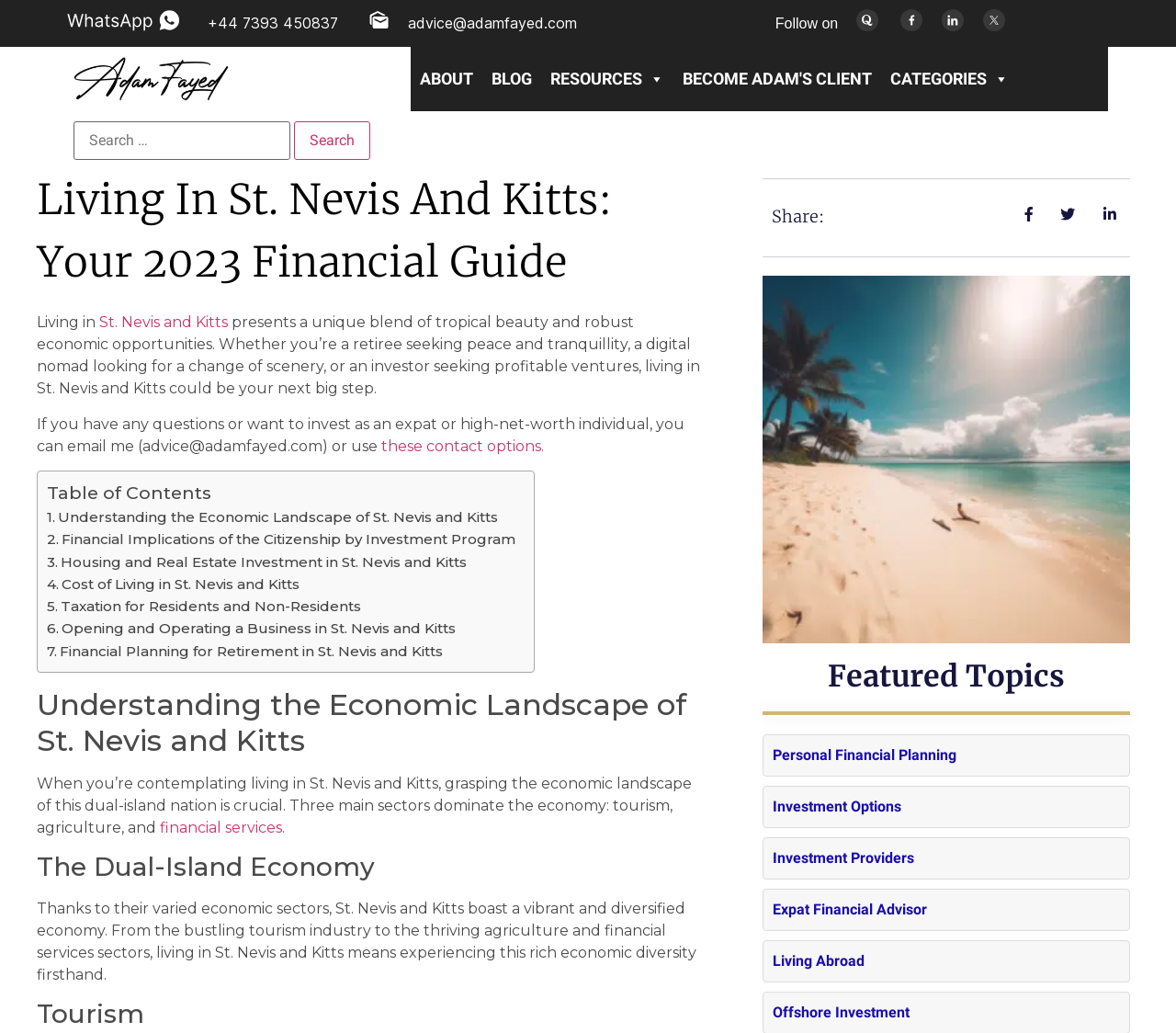Can you show the bounding box coordinates of the region to click on to complete the task described in the instruction: "Search for something"?

[0.062, 0.117, 0.345, 0.155]